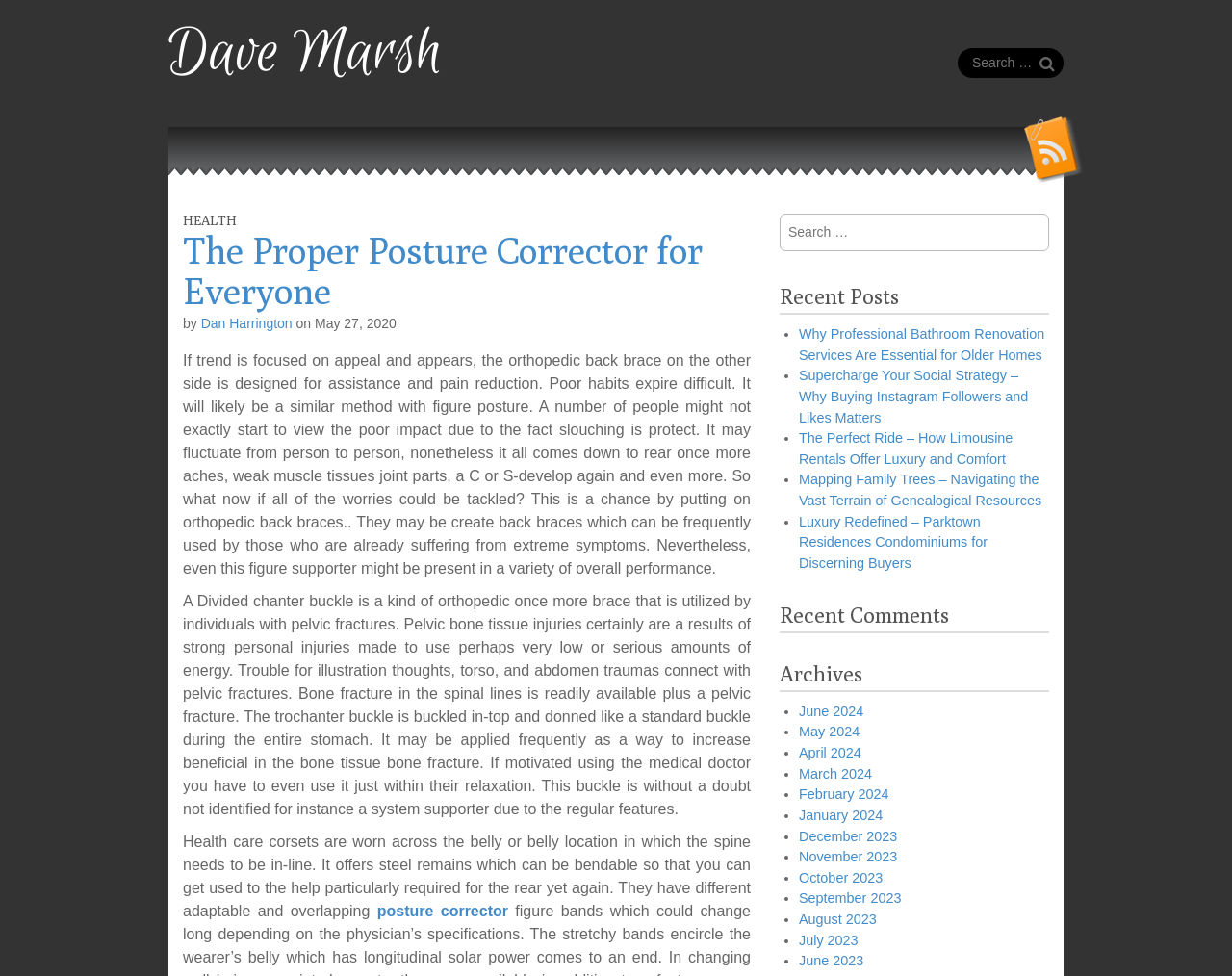Please identify the bounding box coordinates for the region that you need to click to follow this instruction: "Check recent posts".

[0.633, 0.292, 0.852, 0.323]